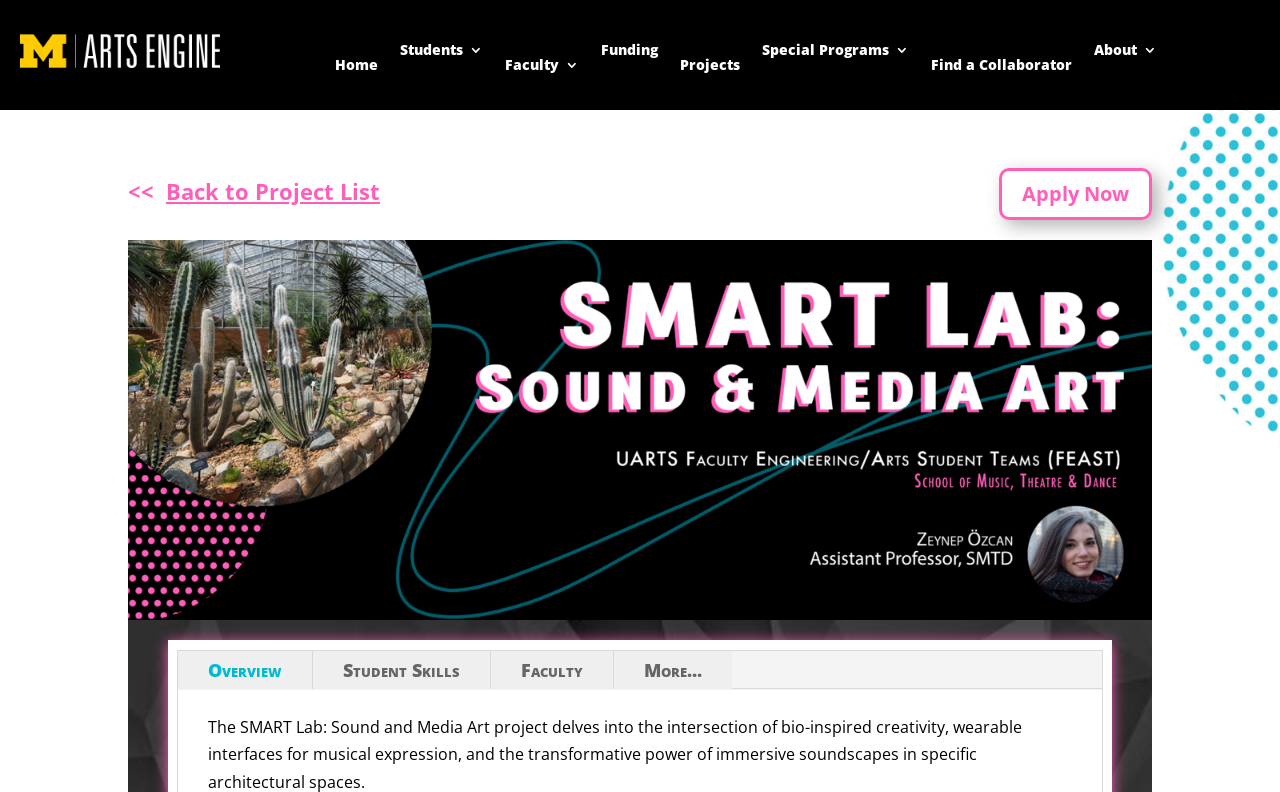Can you find the bounding box coordinates for the element that needs to be clicked to execute this instruction: "go to home page"? The coordinates should be given as four float numbers between 0 and 1, i.e., [left, top, right, bottom].

[0.262, 0.073, 0.296, 0.101]